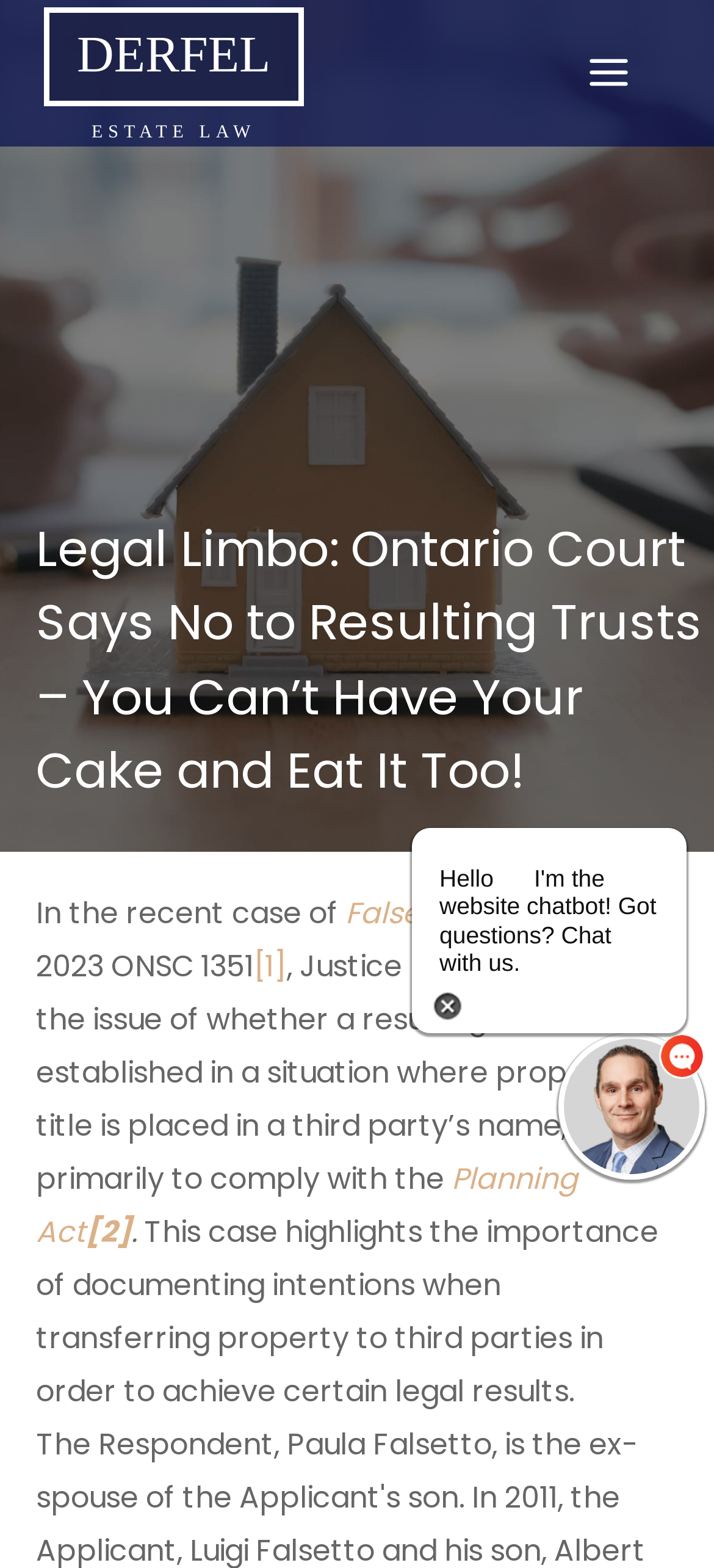Provide a brief response to the question using a single word or phrase: 
What is the case mentioned in the article?

Falsetto v. Falsetto